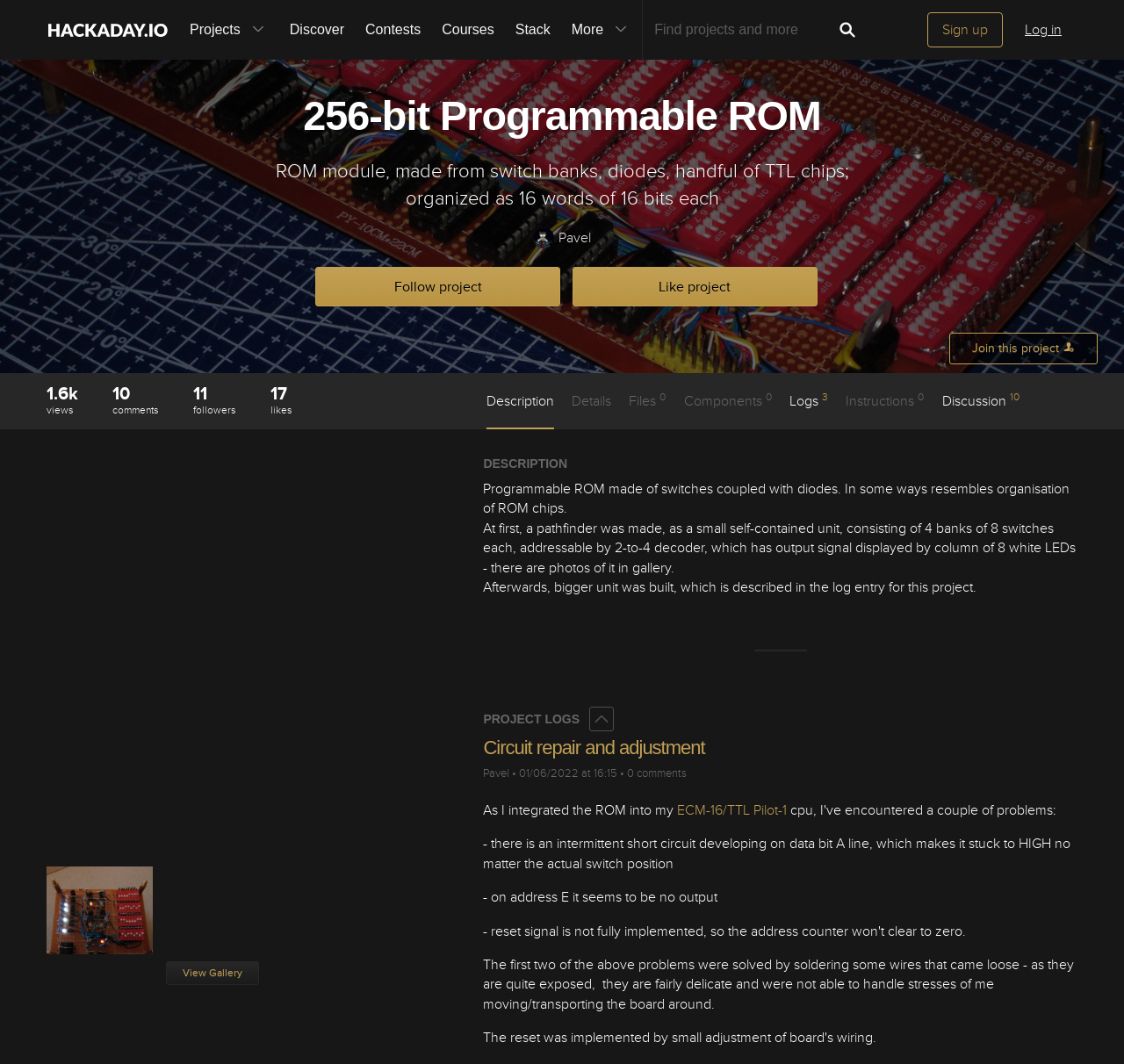What is the topic of the project log entry?
Answer with a single word or short phrase according to what you see in the image.

Circuit repair and adjustment